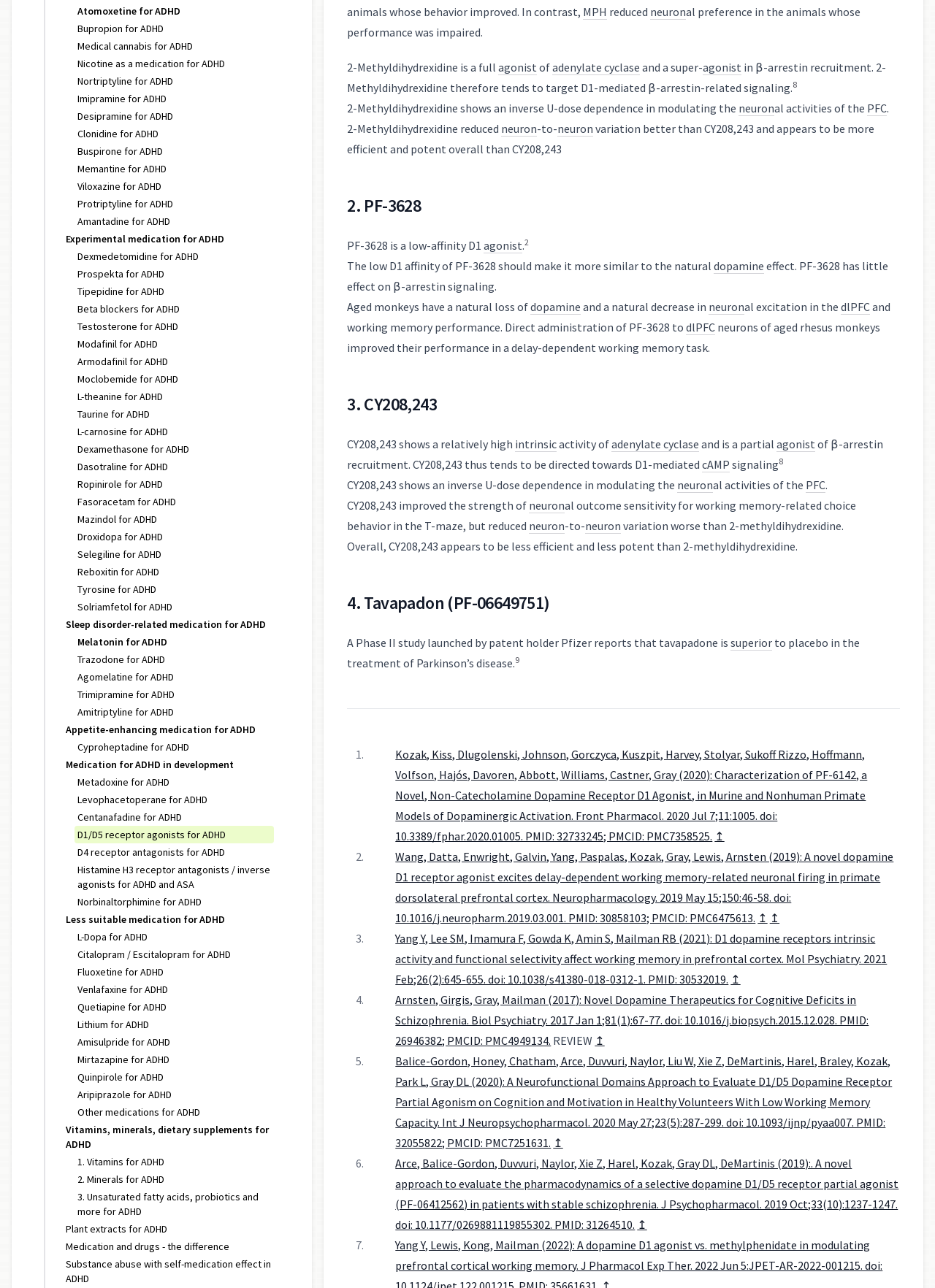Use a single word or phrase to answer the following:
Are there any links related to substance abuse and ADHD?

Yes